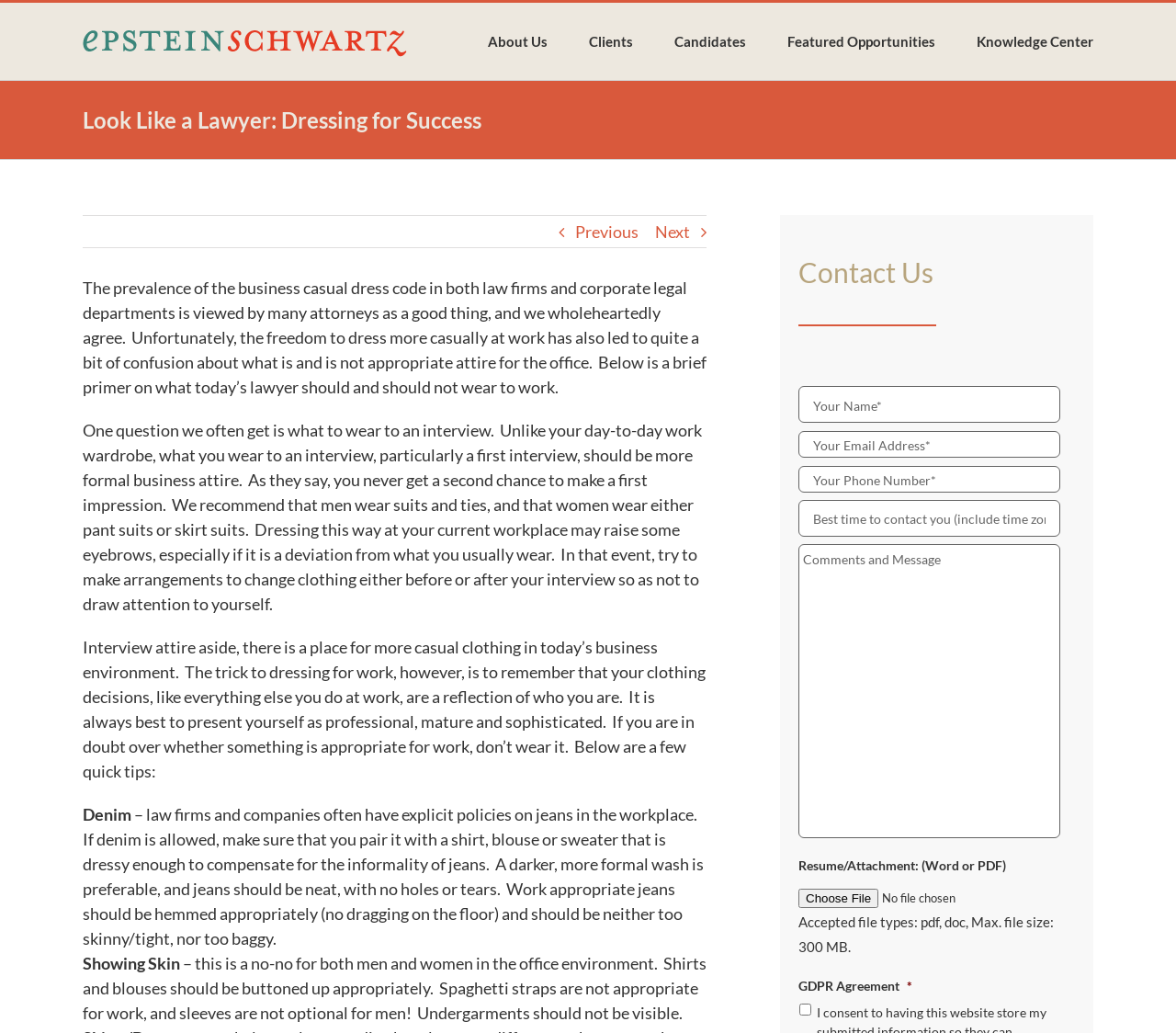Summarize the webpage comprehensively, mentioning all visible components.

This webpage is about dressing professionally for success, specifically in the legal industry. At the top left corner, there is a logo of EpsteinSchwartz Legal Search Inc., accompanied by a navigation menu with five links: "About Us", "Clients", "Candidates", "Featured Opportunities", and "Knowledge Center". 

Below the navigation menu, there is a page title bar with a heading that reads "Look Like a Lawyer: Dressing for Success". On the right side of the page title bar, there are two links for navigating to previous and next pages.

The main content of the webpage is divided into four sections. The first section discusses the prevalence of business casual dress code in law firms and corporate legal departments, and how it can be confusing to determine what is appropriate attire for the office. 

The second section provides guidance on what to wear to an interview, recommending formal business attire such as suits and ties for men, and pant suits or skirt suits for women. 

The third section offers tips on dressing for work, emphasizing the importance of presenting oneself as professional, mature, and sophisticated. It also provides specific advice on wearing denim and showing skin in the office environment.

The fourth section is a contact form with several text boxes, a file upload button, and a checkbox for GDPR agreement. The form allows users to submit their information and resume for inquiries.